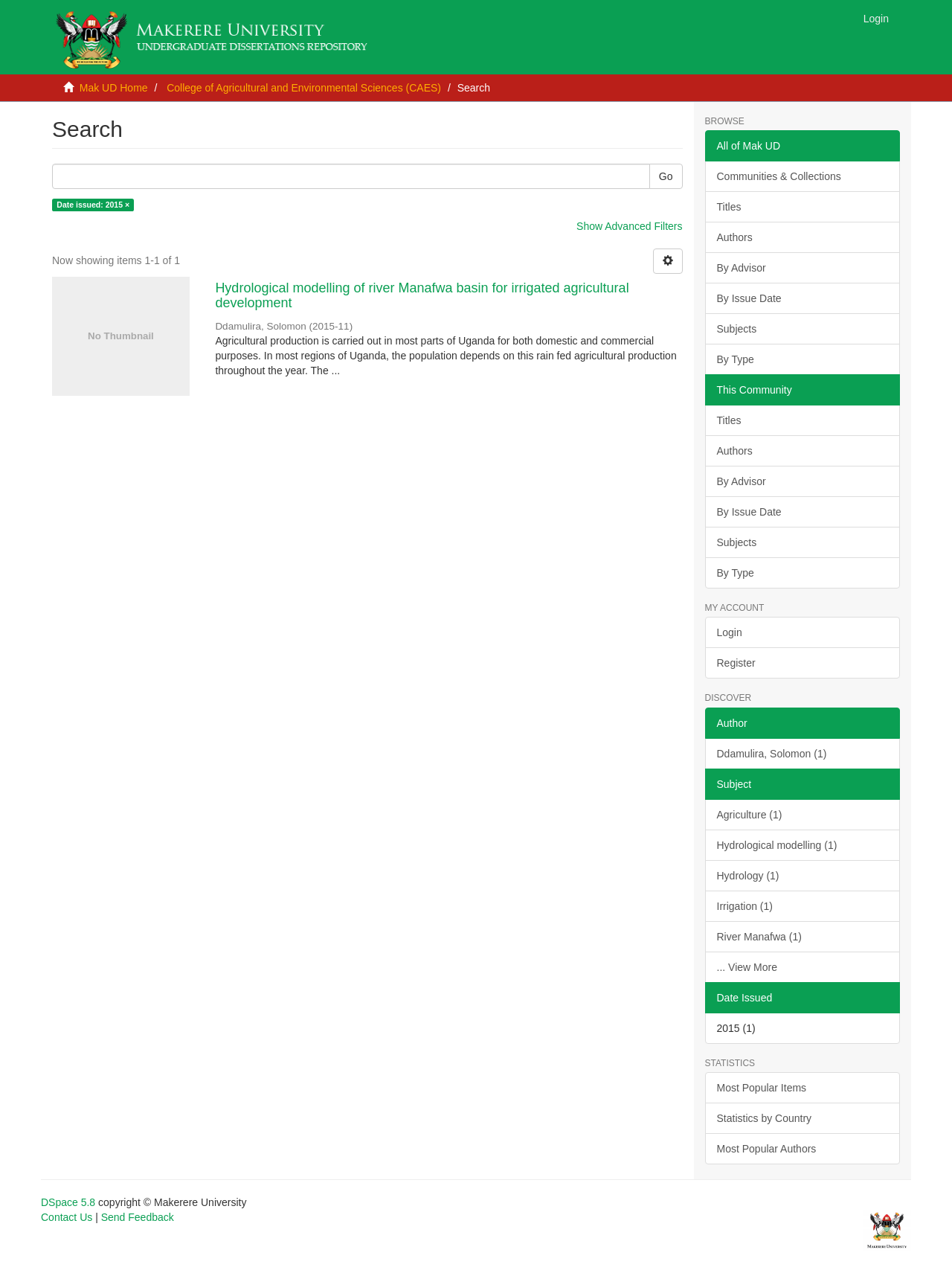Please determine the bounding box coordinates of the section I need to click to accomplish this instruction: "Click on the 'Go' button".

[0.682, 0.129, 0.717, 0.148]